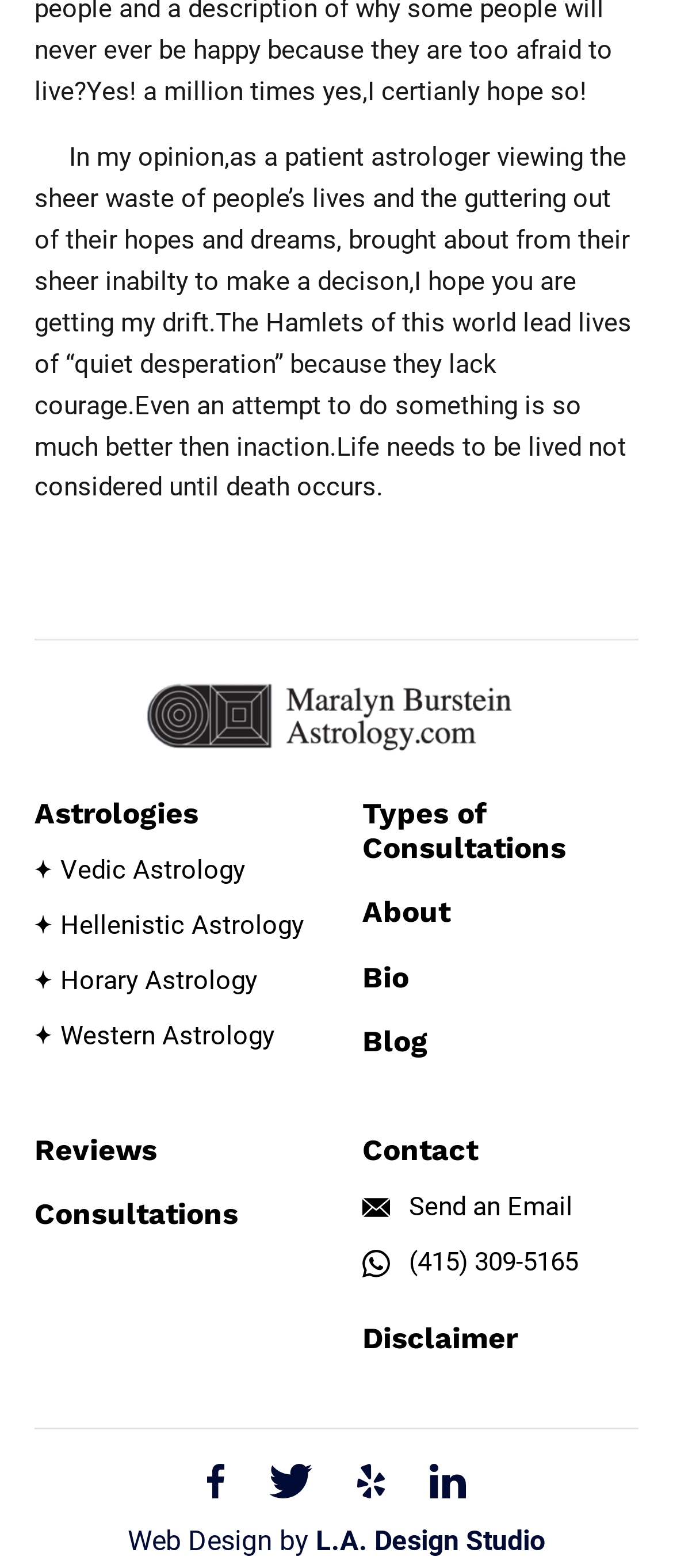Please find the bounding box coordinates of the element that you should click to achieve the following instruction: "Contact us". The coordinates should be presented as four float numbers between 0 and 1: [left, top, right, bottom].

None